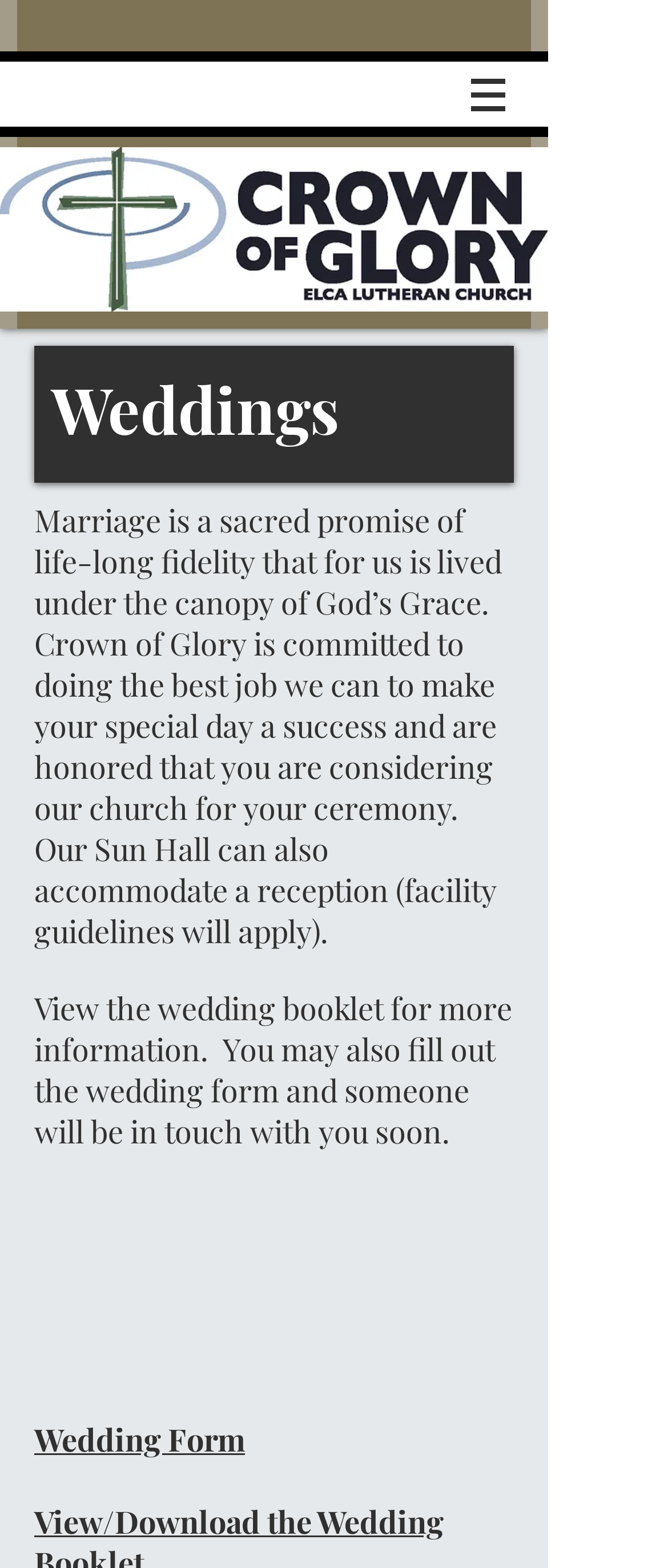Could you please study the image and provide a detailed answer to the question:
What is the tone of the wedding ceremony description?

The webpage describes marriage as a 'sacred promise of life-long fidelity' and states that Crown of Glory is 'committed to doing the best job we can to make your special day a success', indicating a tone that is both sacred and committed.